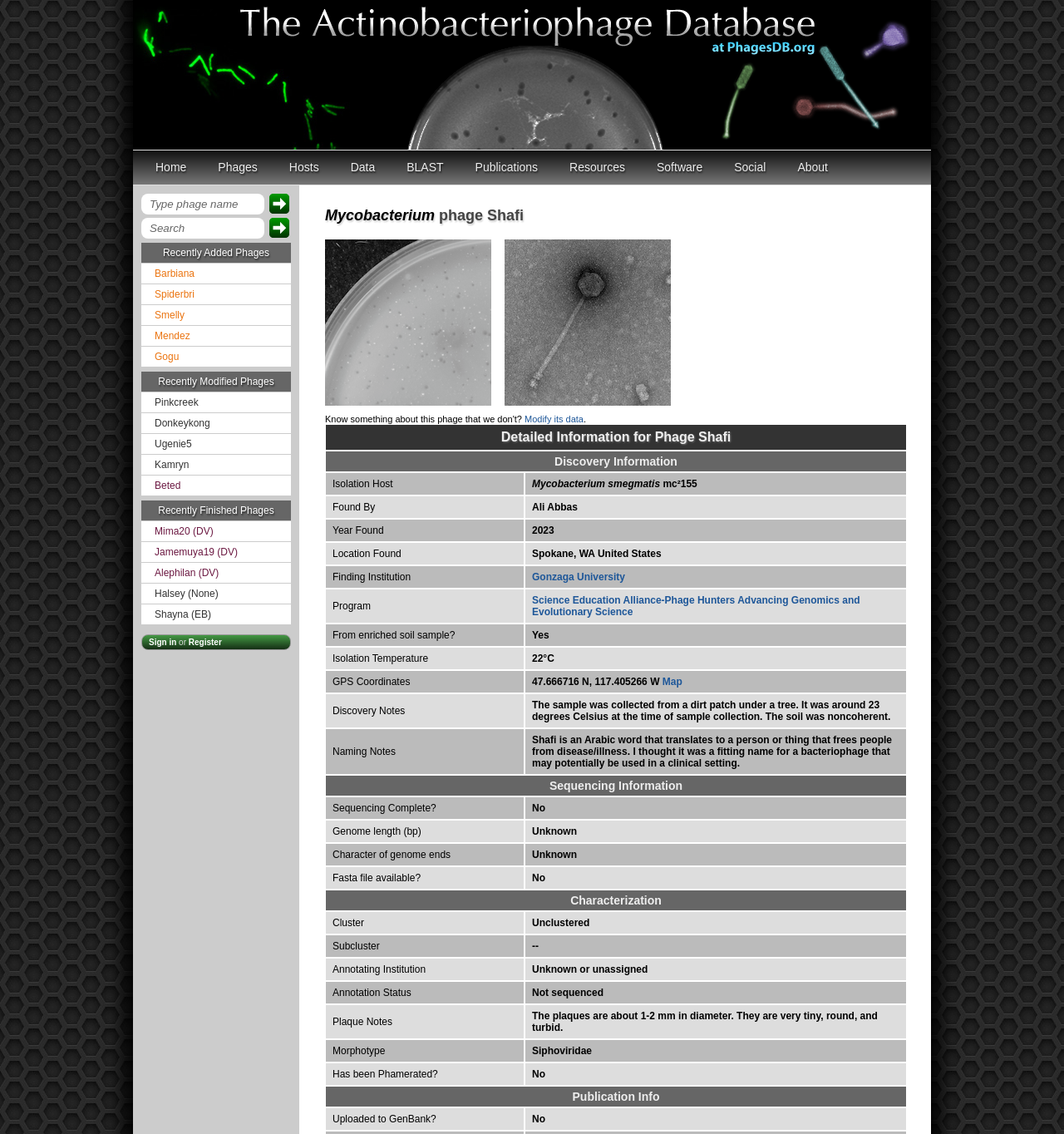Identify the bounding box coordinates for the element you need to click to achieve the following task: "View phage details". The coordinates must be four float values ranging from 0 to 1, formatted as [left, top, right, bottom].

[0.305, 0.374, 0.852, 0.397]